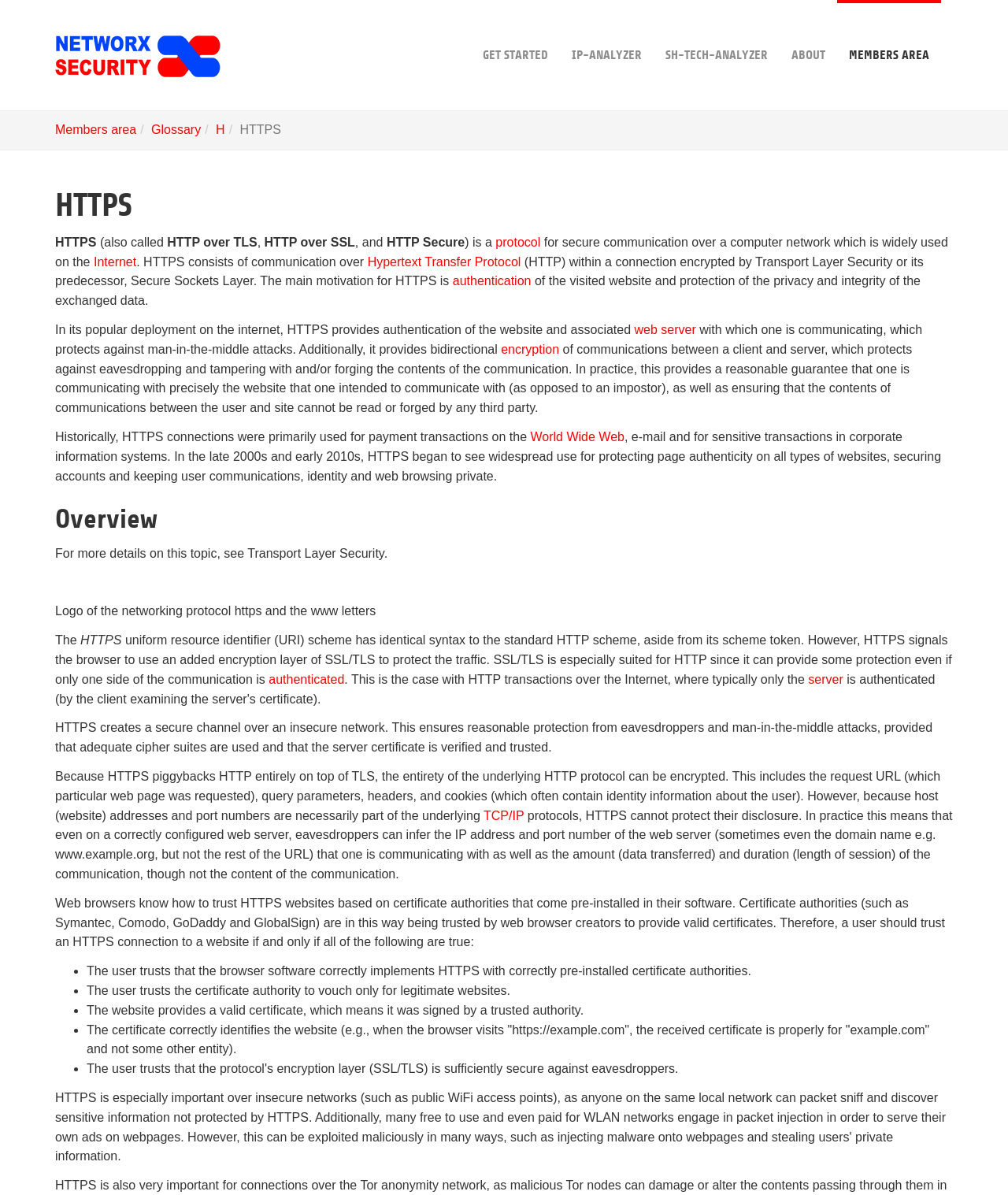Specify the bounding box coordinates of the area to click in order to follow the given instruction: "Visit Facebook."

None